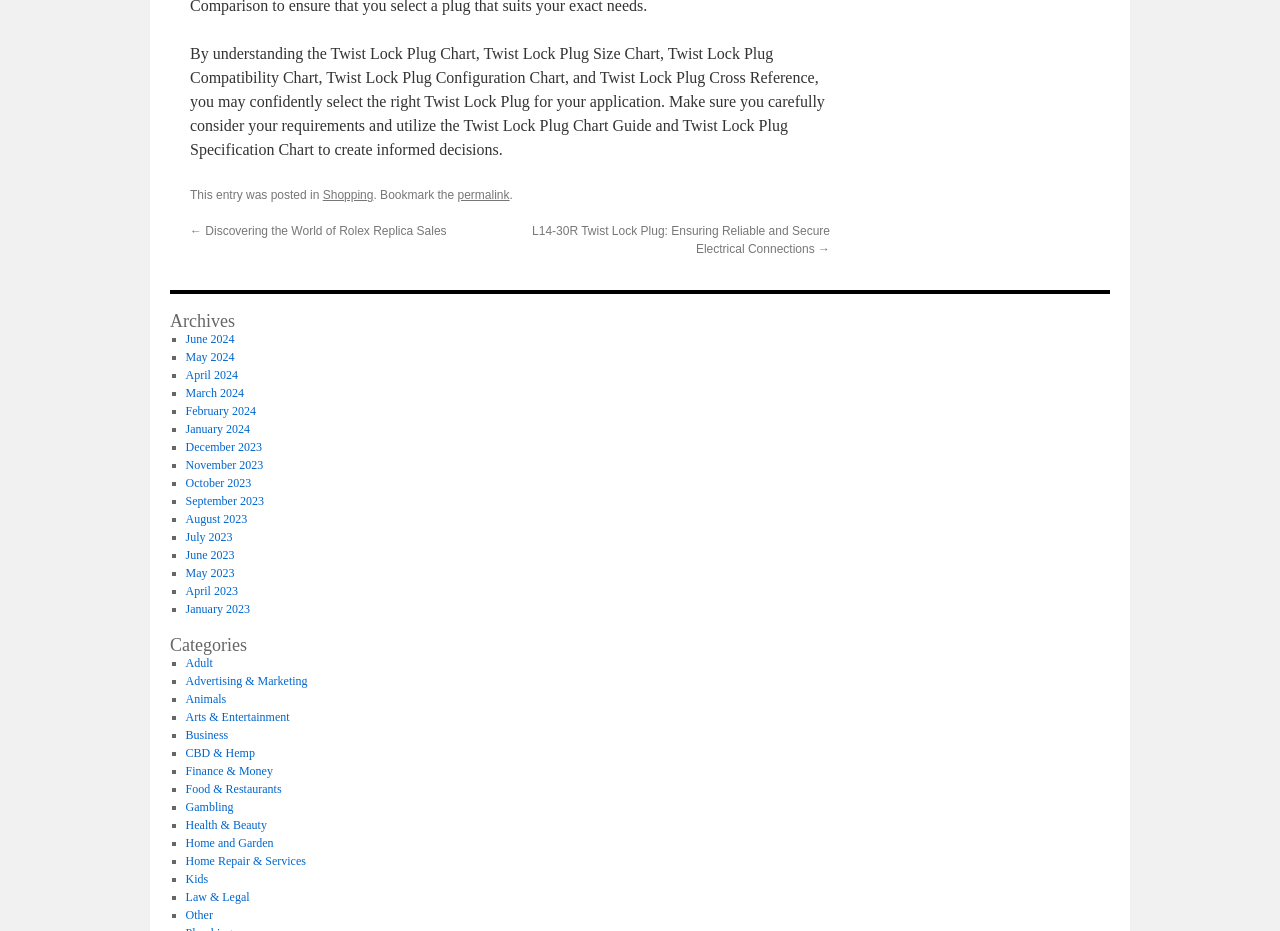Please find and report the bounding box coordinates of the element to click in order to perform the following action: "View the site map". The coordinates should be expressed as four float numbers between 0 and 1, in the format [left, top, right, bottom].

None